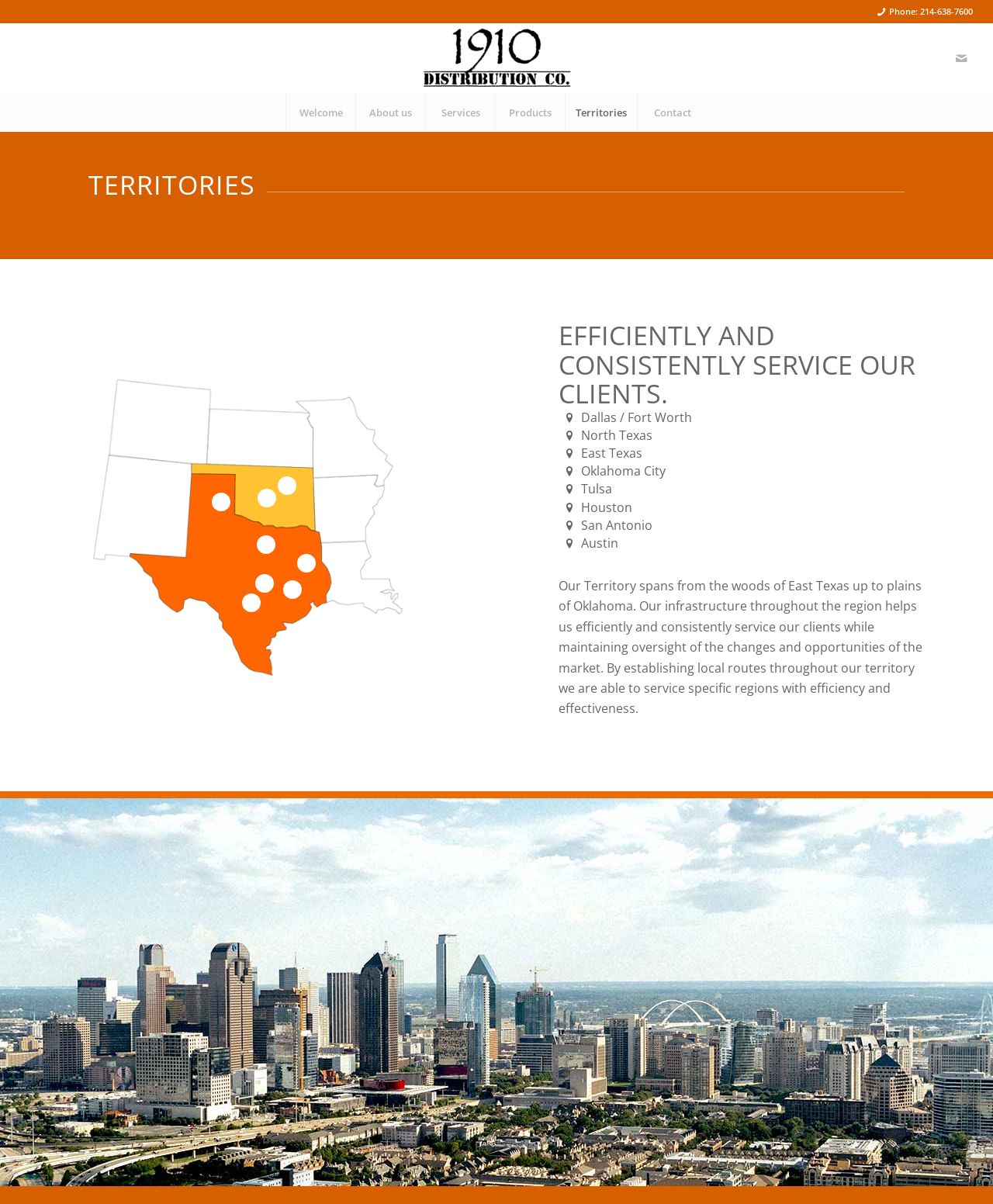Use a single word or phrase to answer the question: 
What is the main region of service?

Texas and Oklahoma